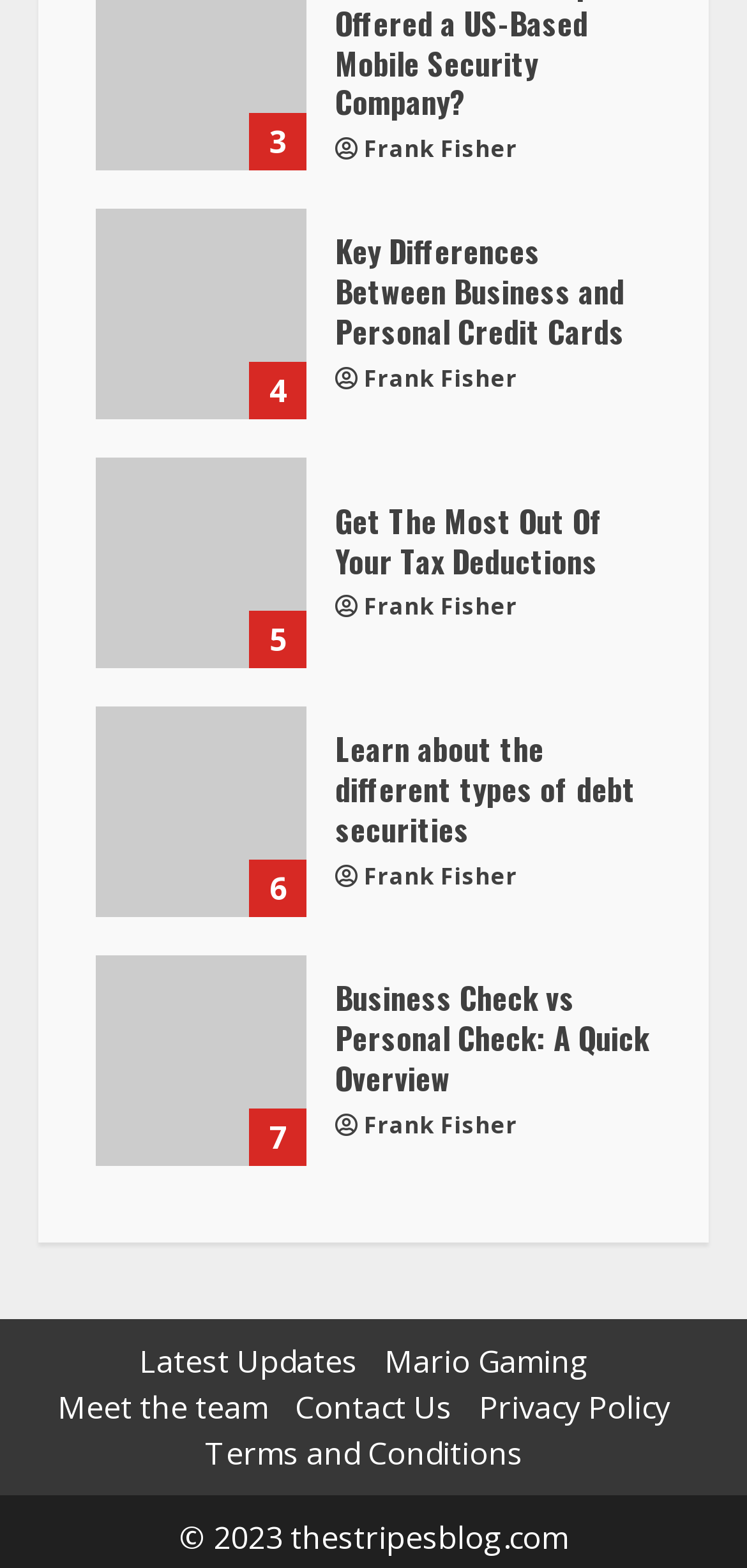Using the elements shown in the image, answer the question comprehensively: How many links are there in the footer section?

I looked at the bottom of the page and counted the number of links in the footer section. There are five links, namely 'Latest Updates', 'Meet the team', 'Contact Us', 'Privacy Policy', and 'Terms and Conditions'.